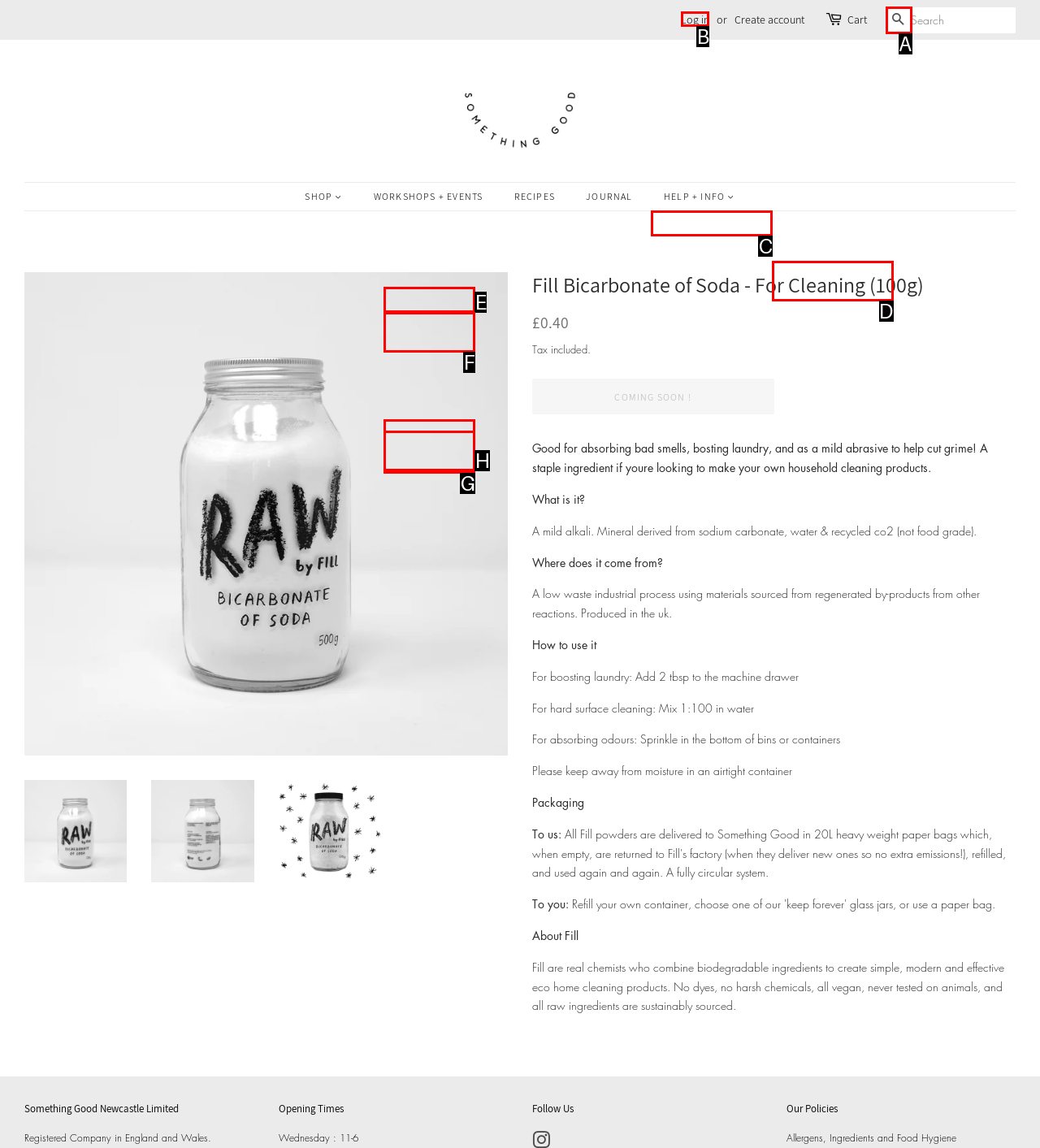Identify which lettered option to click to carry out the task: log in. Provide the letter as your answer.

B